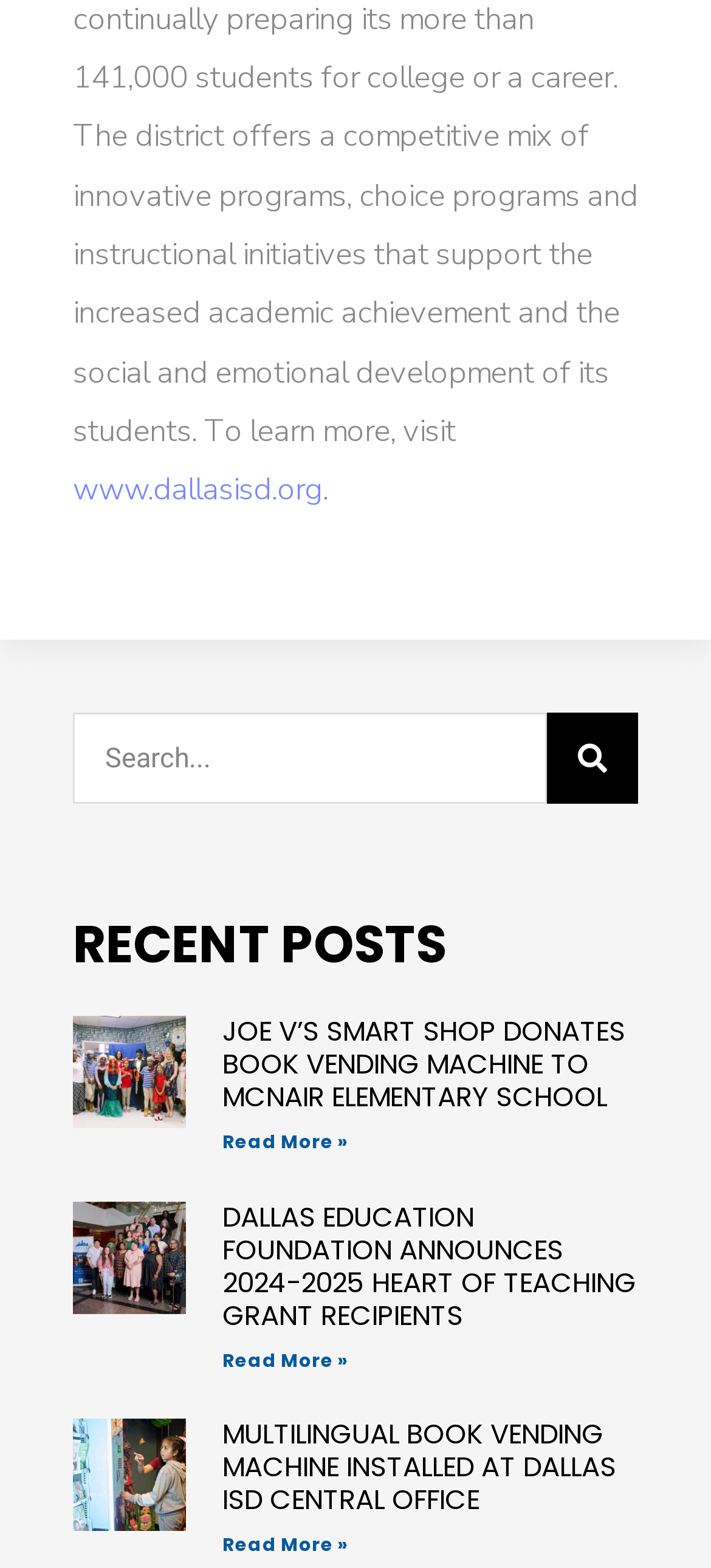Could you specify the bounding box coordinates for the clickable section to complete the following instruction: "Read About Us"?

None